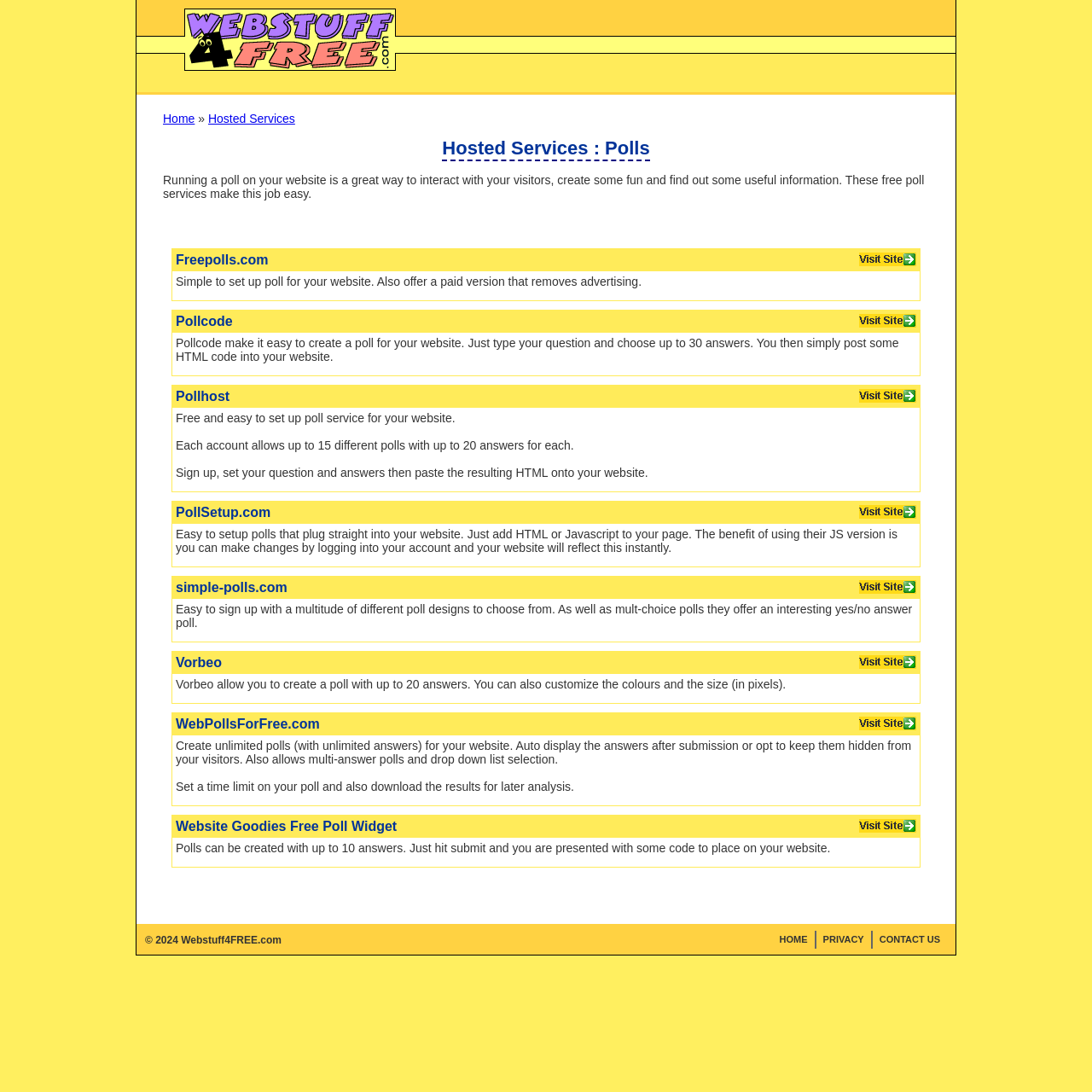Identify the bounding box for the given UI element using the description provided. Coordinates should be in the format (top-left x, top-left y, bottom-right x, bottom-right y) and must be between 0 and 1. Here is the description: alt="Visit Pollcode"

[0.787, 0.29, 0.839, 0.302]